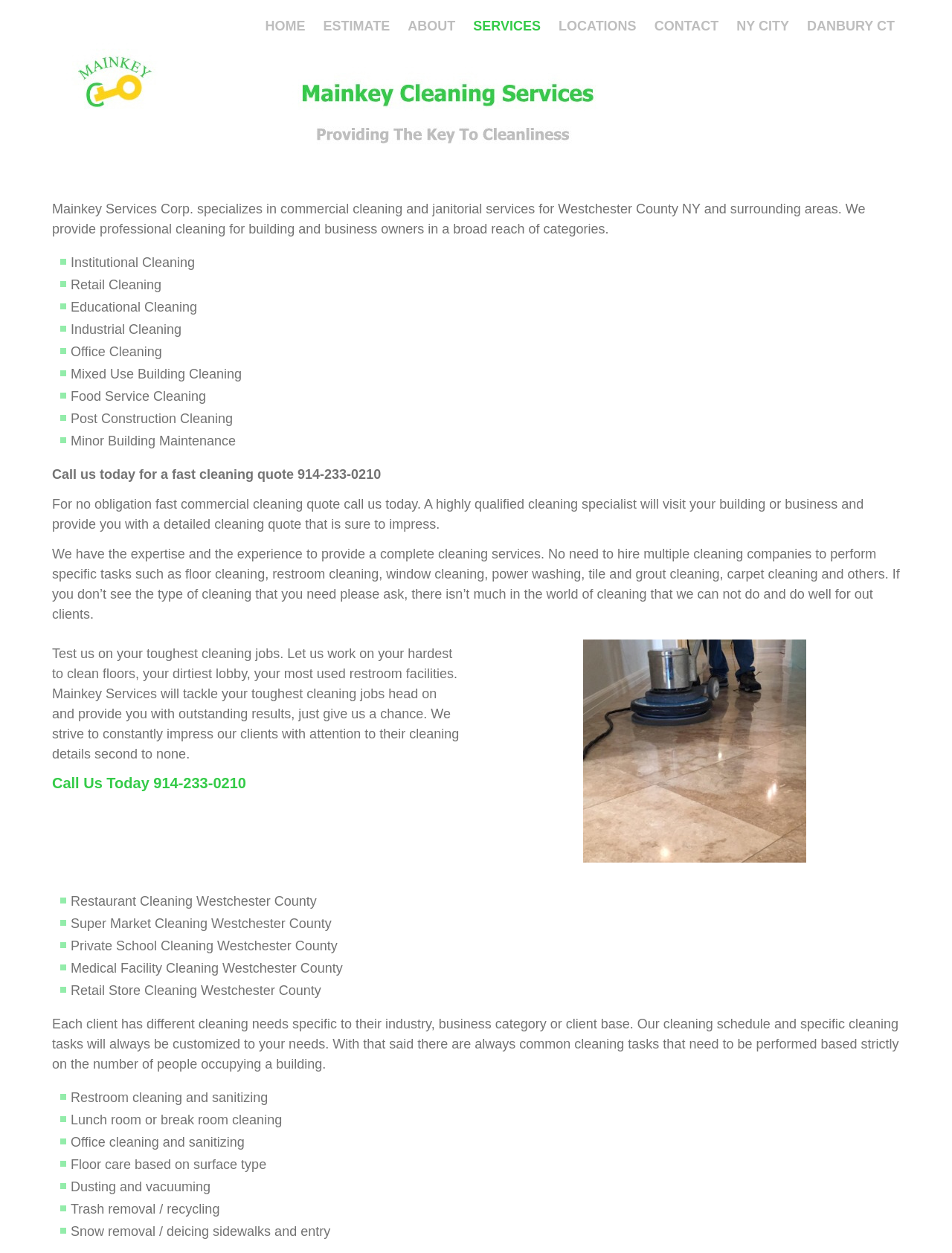Please provide the bounding box coordinates for the element that needs to be clicked to perform the following instruction: "Call 914-233-0210". The coordinates should be given as four float numbers between 0 and 1, i.e., [left, top, right, bottom].

[0.055, 0.618, 0.486, 0.632]